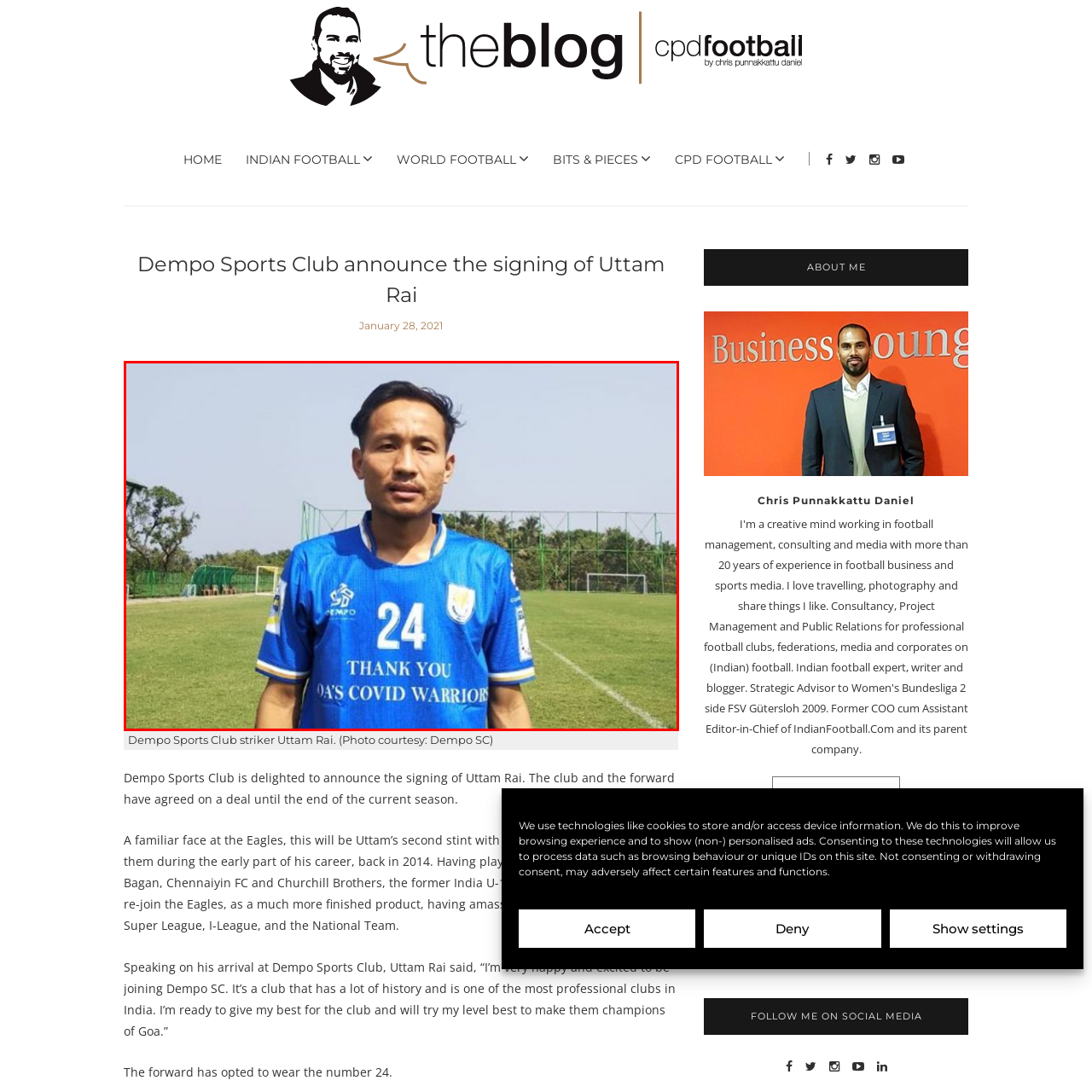What is written on Uttam Rai's kit?
Examine the red-bounded area in the image carefully and respond to the question with as much detail as possible.

The caption states that Uttam Rai is dressed in a striking blue kit emblazoned with the message 'THANK YOU GOA'S COVID WARRIORS'.